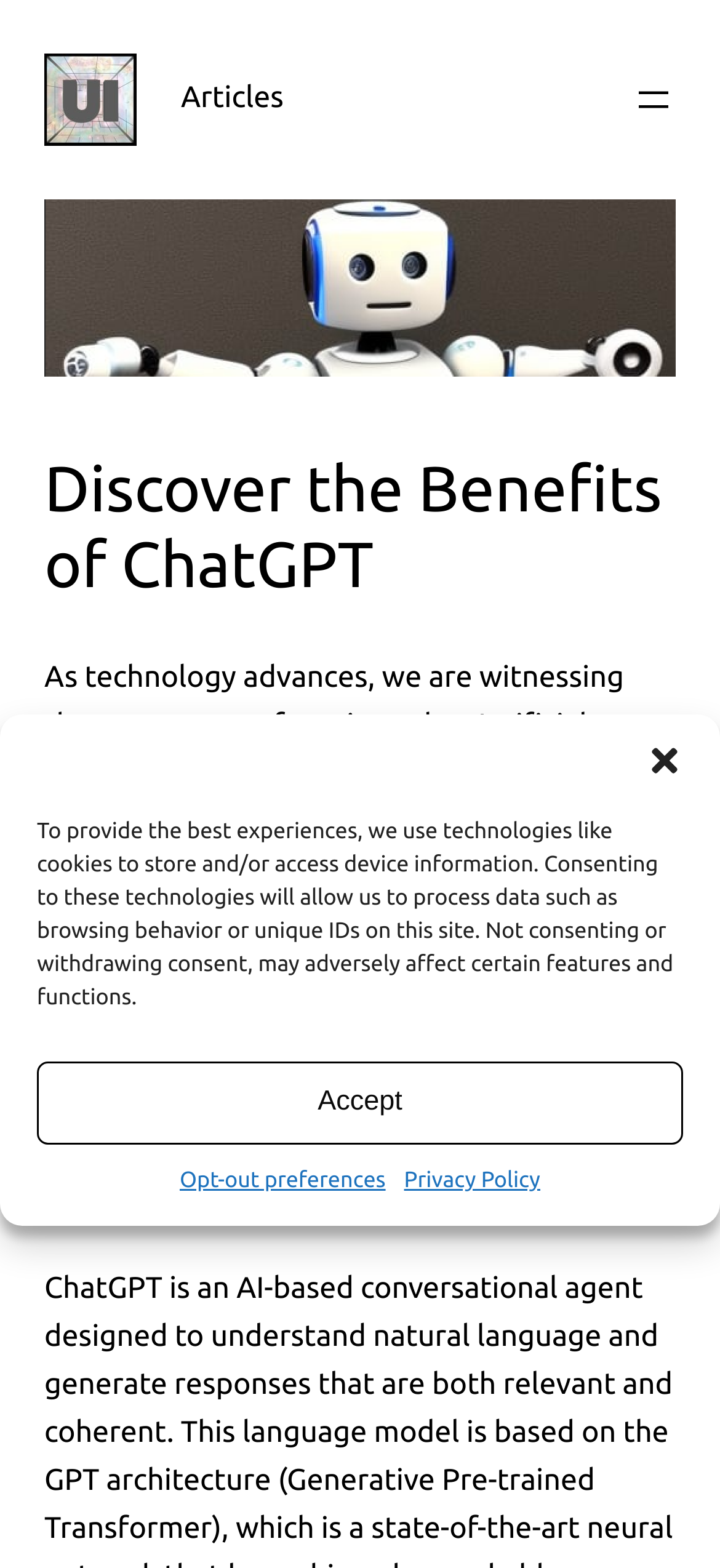Using the provided description: "aria-label="Close dialog"", find the bounding box coordinates of the corresponding UI element. The output should be four float numbers between 0 and 1, in the format [left, top, right, bottom].

[0.897, 0.473, 0.949, 0.497]